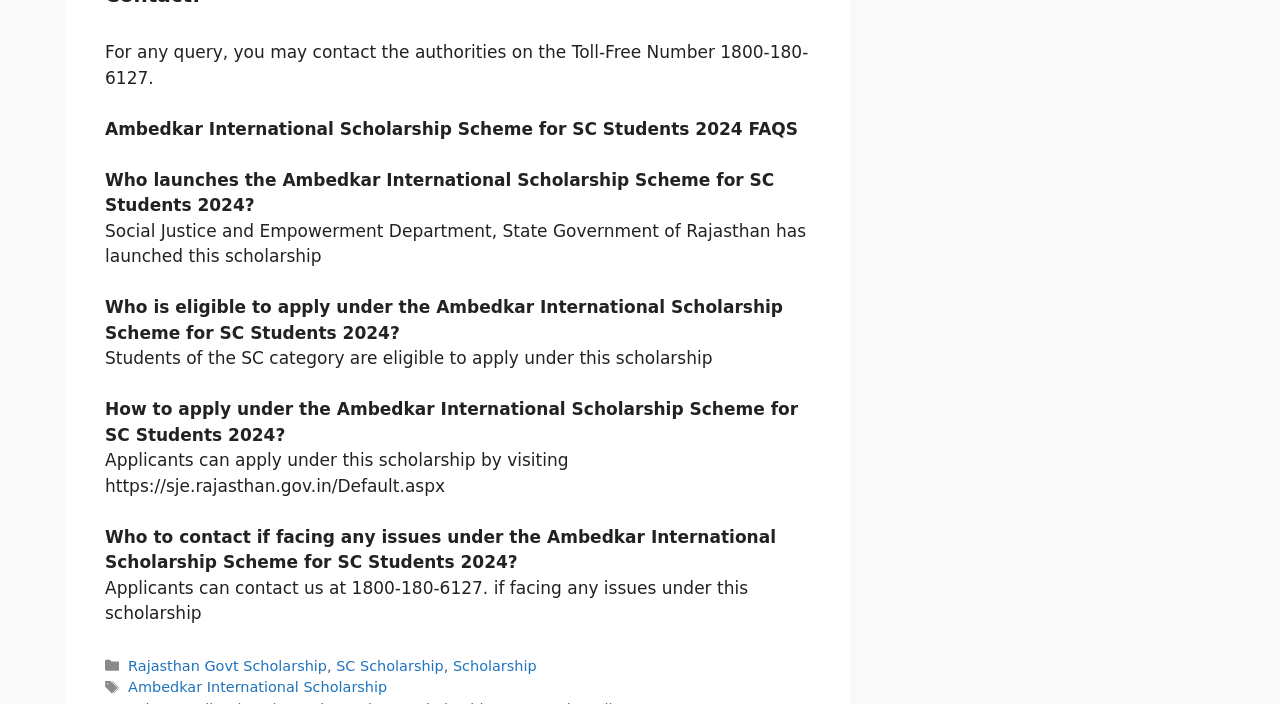Provide a thorough and detailed response to the question by examining the image: 
What is the eligibility criteria for the Ambedkar International Scholarship Scheme?

The eligibility criteria for the Ambedkar International Scholarship Scheme is mentioned in the sentence 'Students of the SC category are eligible to apply under this scholarship'. This sentence is a response to the question 'Who is eligible to apply under the Ambedkar International Scholarship Scheme for SC Students 2024' and provides the necessary information.